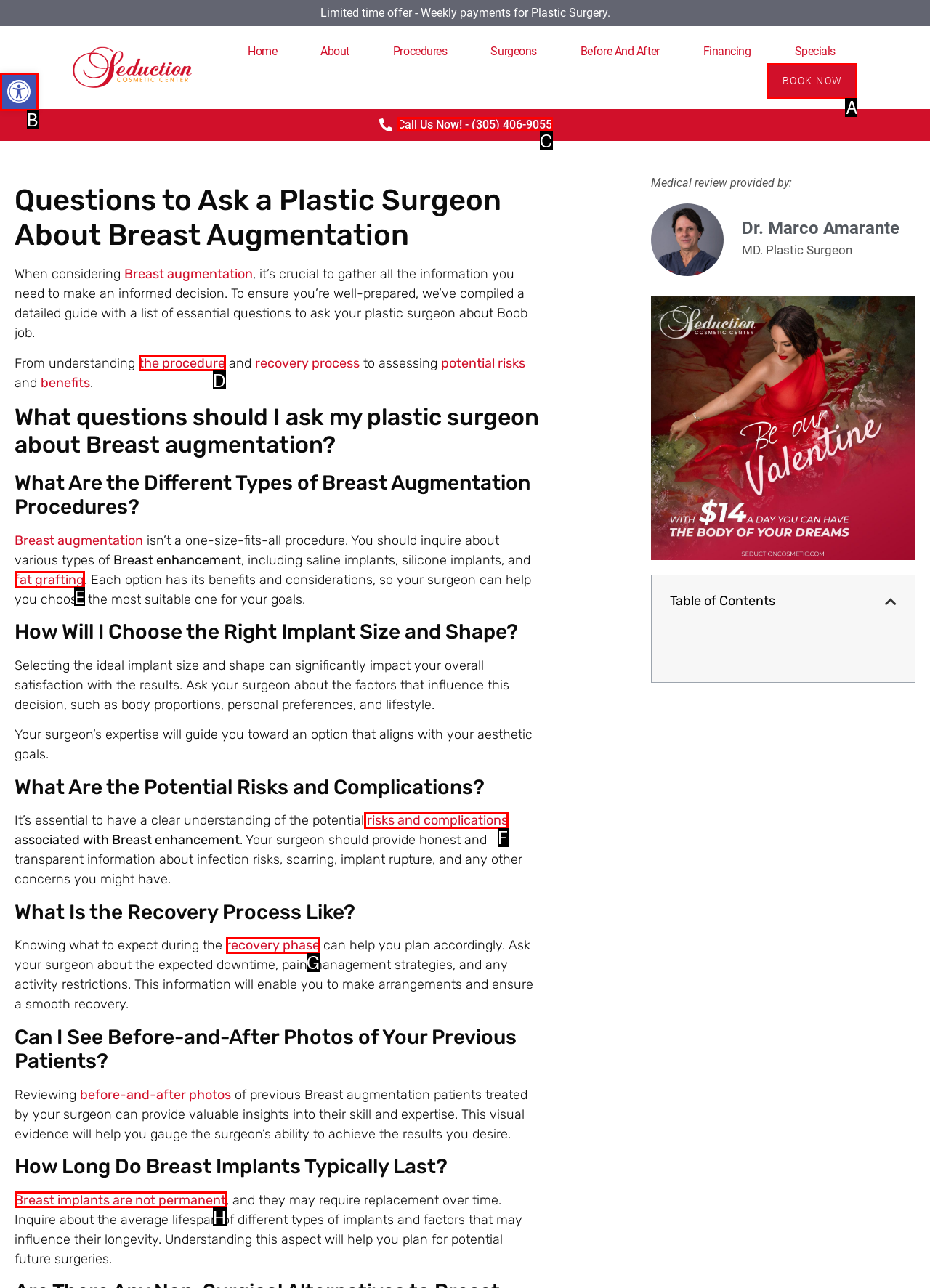Tell me which one HTML element I should click to complete the following task: Call the phone number Answer with the option's letter from the given choices directly.

C